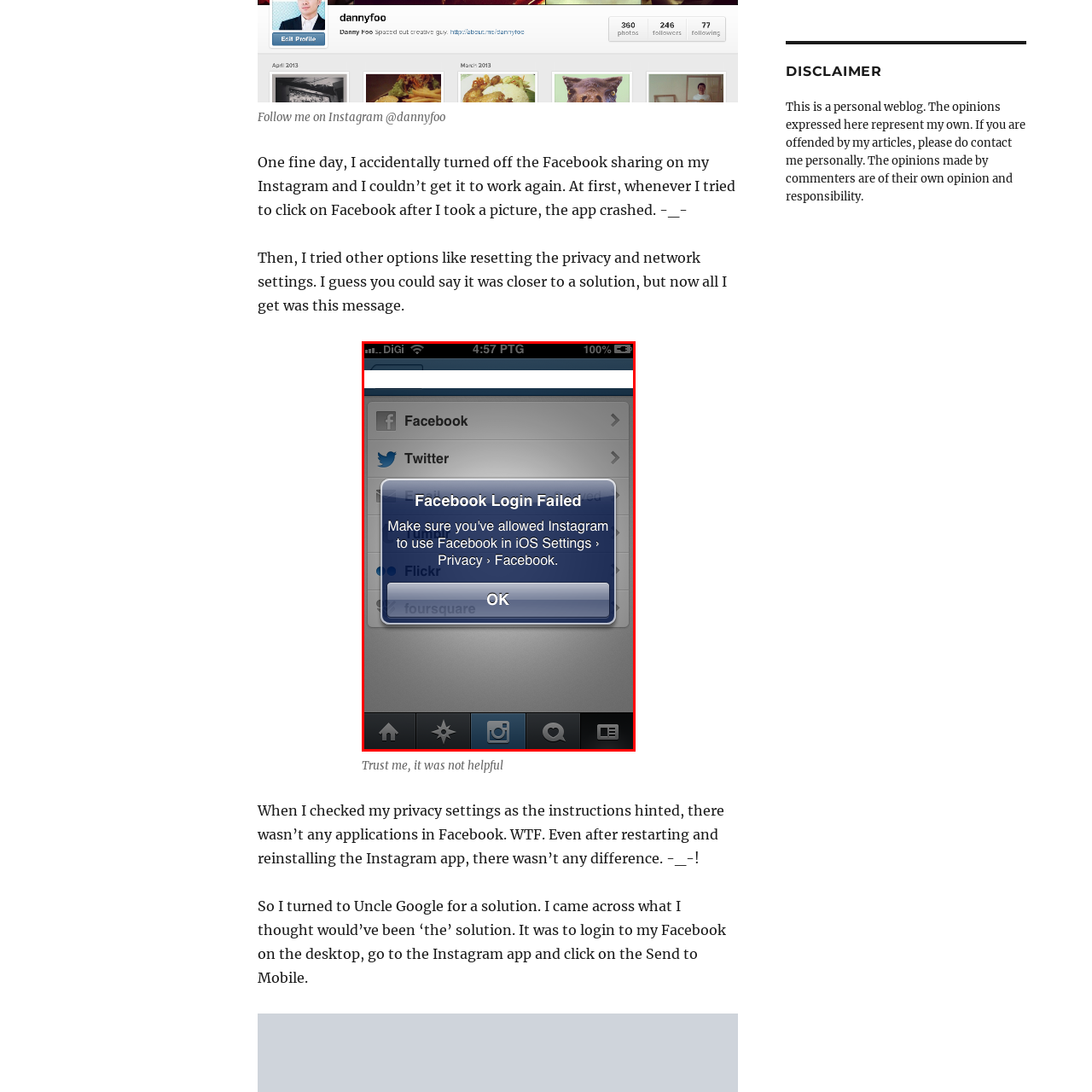Describe in detail the contents of the image highlighted within the red box.

The image depicts a smartphone screen displaying a pop-up message stating "Facebook Login Failed." The notification advises the user to ensure that Instagram has permission to use Facebook in the iOS settings, specifically under Privacy and Facebook. The interface includes options for connecting to Facebook, Twitter, and other social media platforms, highlighting the user's attempt to share content through Instagram but encountering a login issue. This captures the frustration many users face when dealing with social media sharing settings, particularly concerning app permissions.